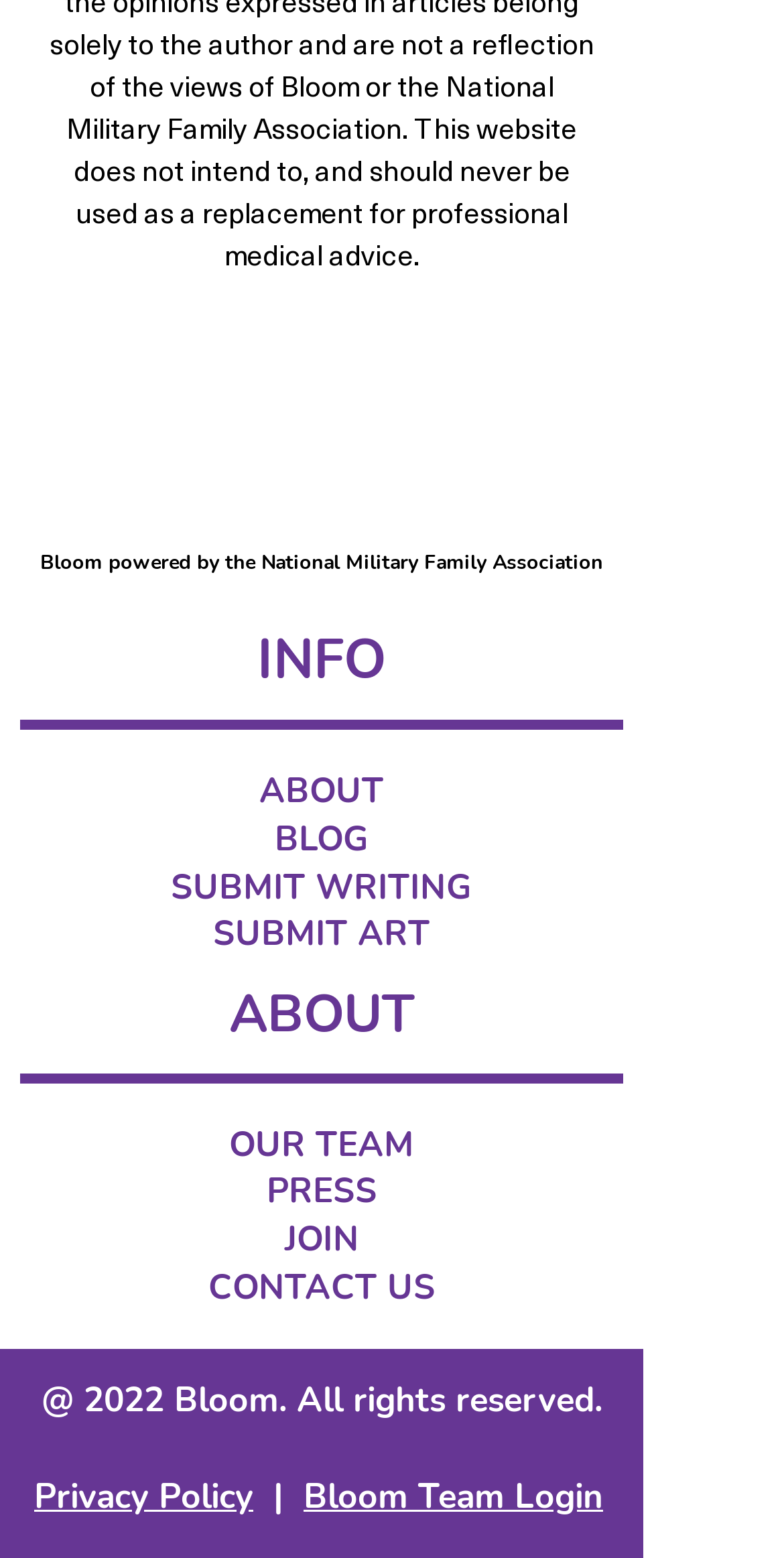Locate the bounding box coordinates of the element you need to click to accomplish the task described by this instruction: "Contact Bloom team".

[0.265, 0.812, 0.555, 0.841]